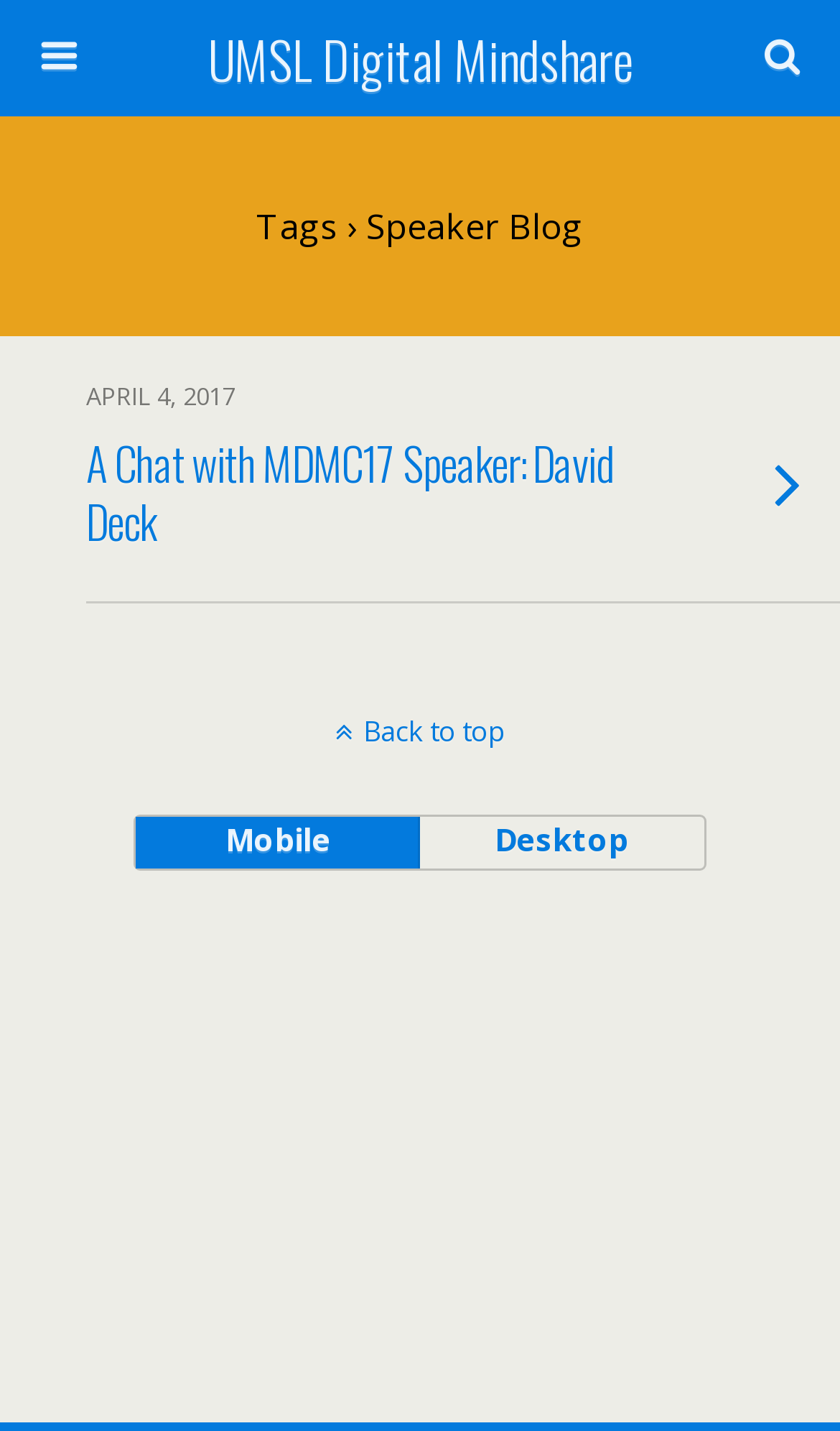Given the description "name="submit" value="Search"", determine the bounding box of the corresponding UI element.

[0.764, 0.089, 0.949, 0.13]